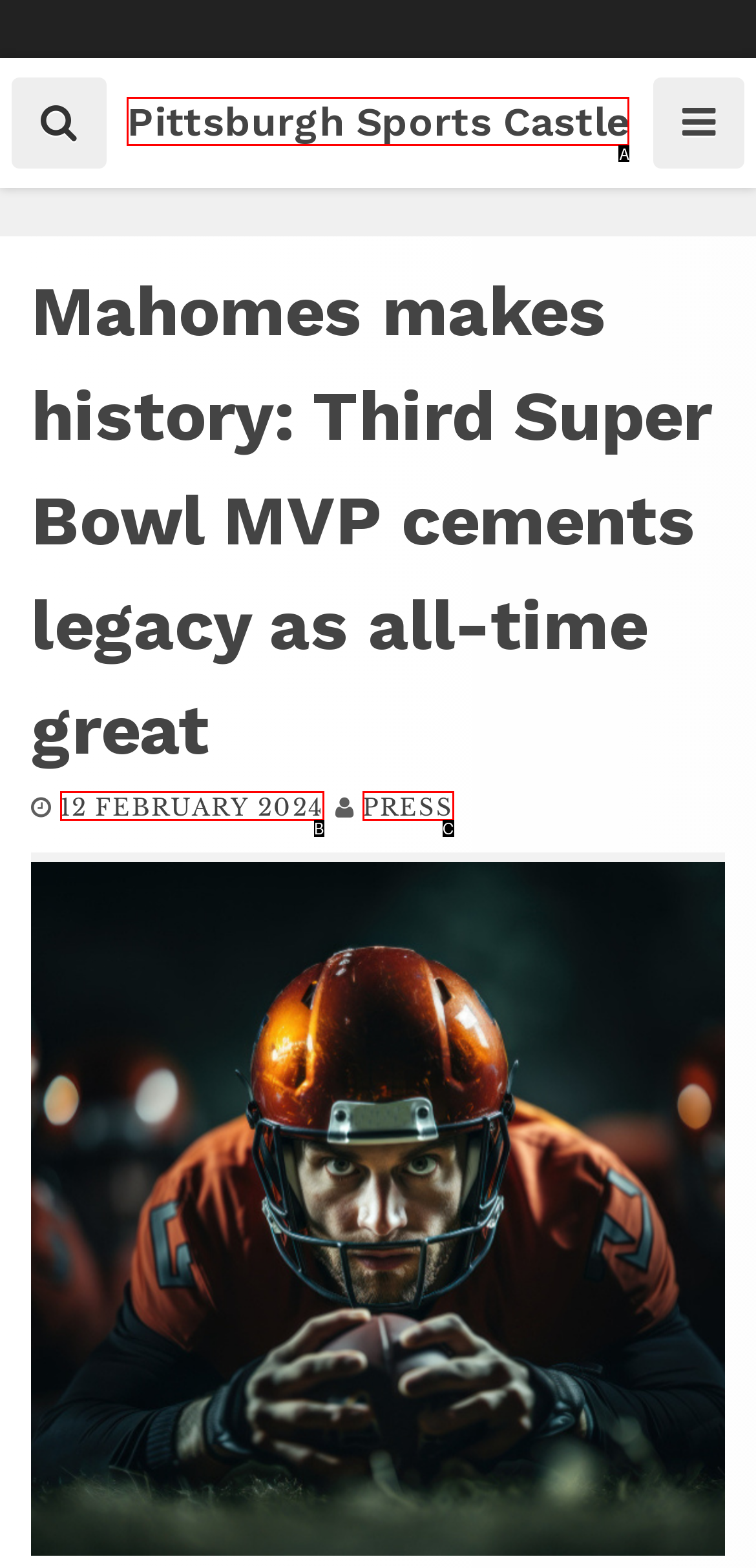Identify the HTML element that best matches the description: Pittsburgh Sports Castle. Provide your answer by selecting the corresponding letter from the given options.

A